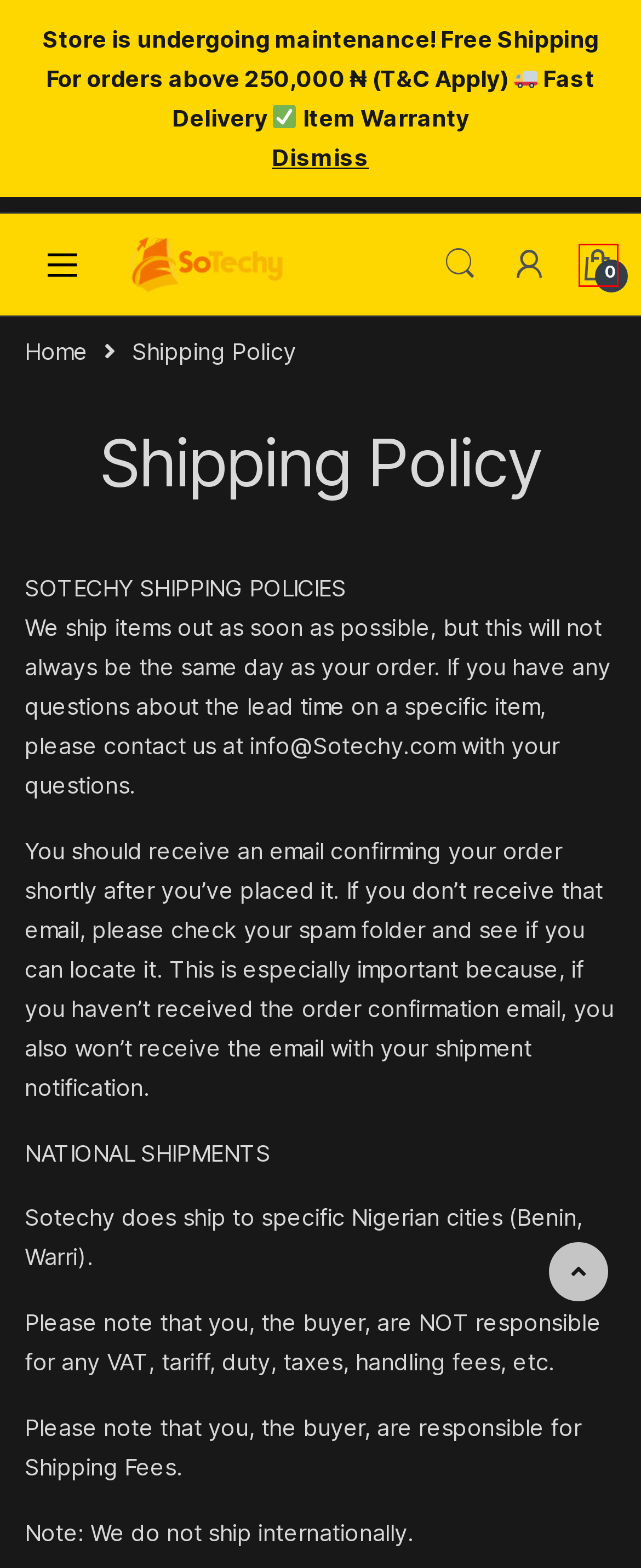You are given a screenshot of a webpage with a red bounding box around an element. Choose the most fitting webpage description for the page that appears after clicking the element within the red bounding box. Here are the candidates:
A. Cookers Archives - Sotechy
B. Cart - Sotechy
C. Standing Fans Archives - Sotechy
D. Generators Archives - Sotechy
E. Shop - Sotechy
F. Track your Order - Sotechy
G. Air Conditioners Archives - Sotechy
H. Home - Sotechy

B